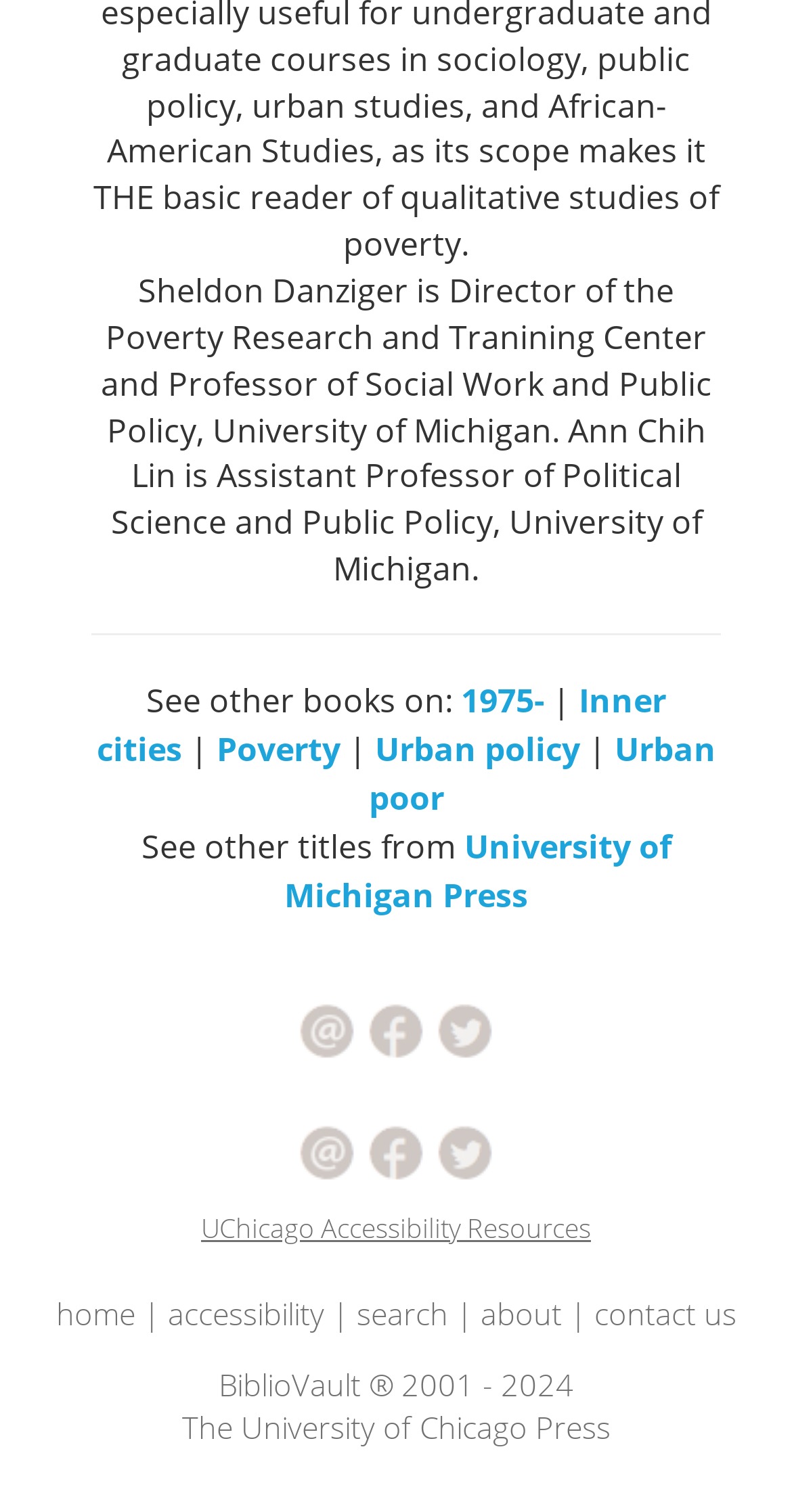Locate the bounding box coordinates of the area you need to click to fulfill this instruction: 'Click on 22 APRIL'. The coordinates must be in the form of four float numbers ranging from 0 to 1: [left, top, right, bottom].

None